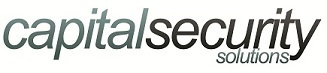Provide a comprehensive description of the image.

The image features the logo of "Capital Security Solutions," depicted in a sleek, modern font. The design showcases the words "capital" and "security" in lower case, with the term "solutions" in a smaller size beneath. The logo reflects a professional and contemporary aesthetic, synonymous with security and reliability. This branding aligns with the company's focus on providing comprehensive security solutions, including remote access, data backup, and anti-virus protection for a variety of devices. The overall visual identity conveys trust and innovation in the realm of cybersecurity.